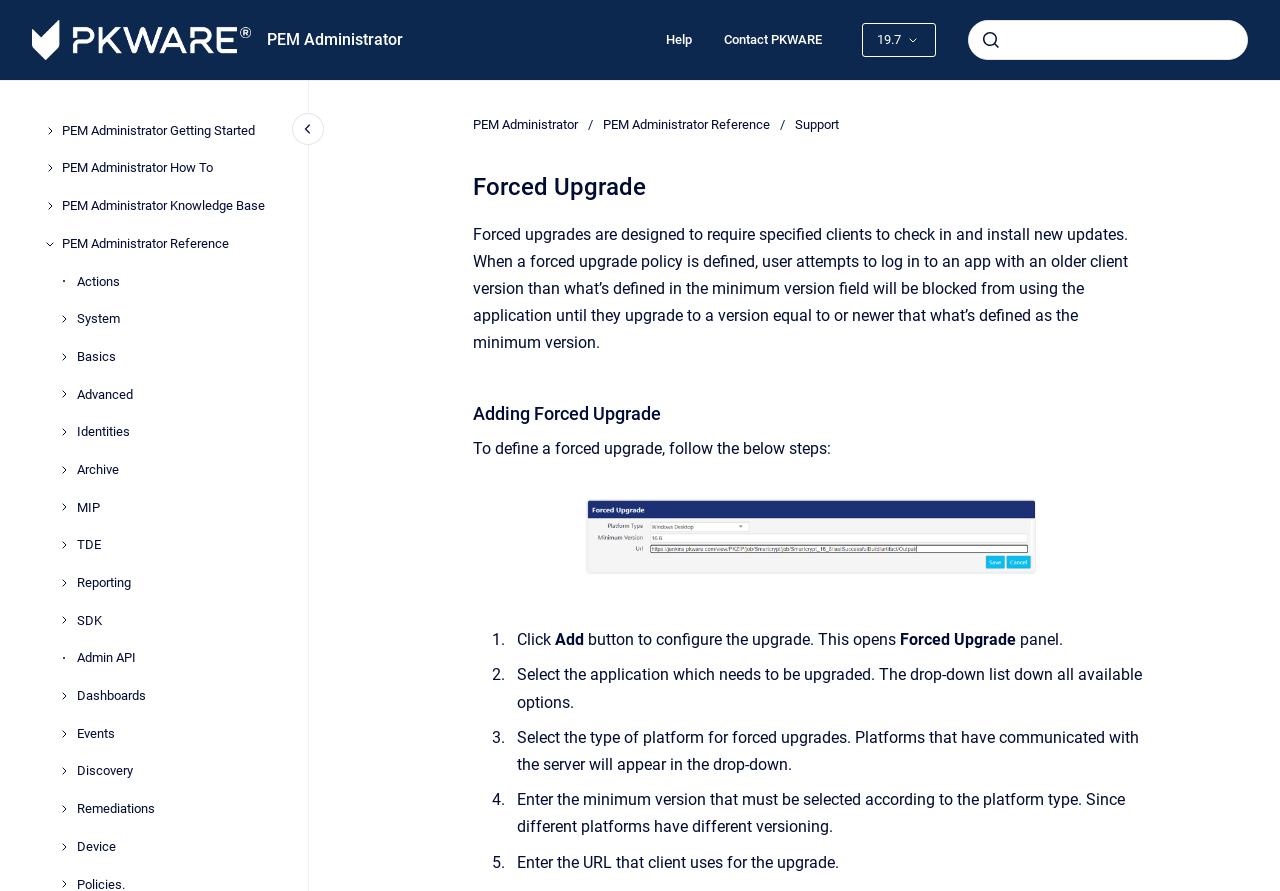What is the purpose of a forced upgrade?
Please provide a comprehensive answer to the question based on the webpage screenshot.

Based on the webpage content, a forced upgrade is designed to require specified clients to check in and install new updates. When a forced upgrade policy is defined, users attempting to log in to an app with an older client version than what's defined in the minimum version field will be blocked from using the application until they upgrade to a version equal to or newer than what's defined as the minimum version.